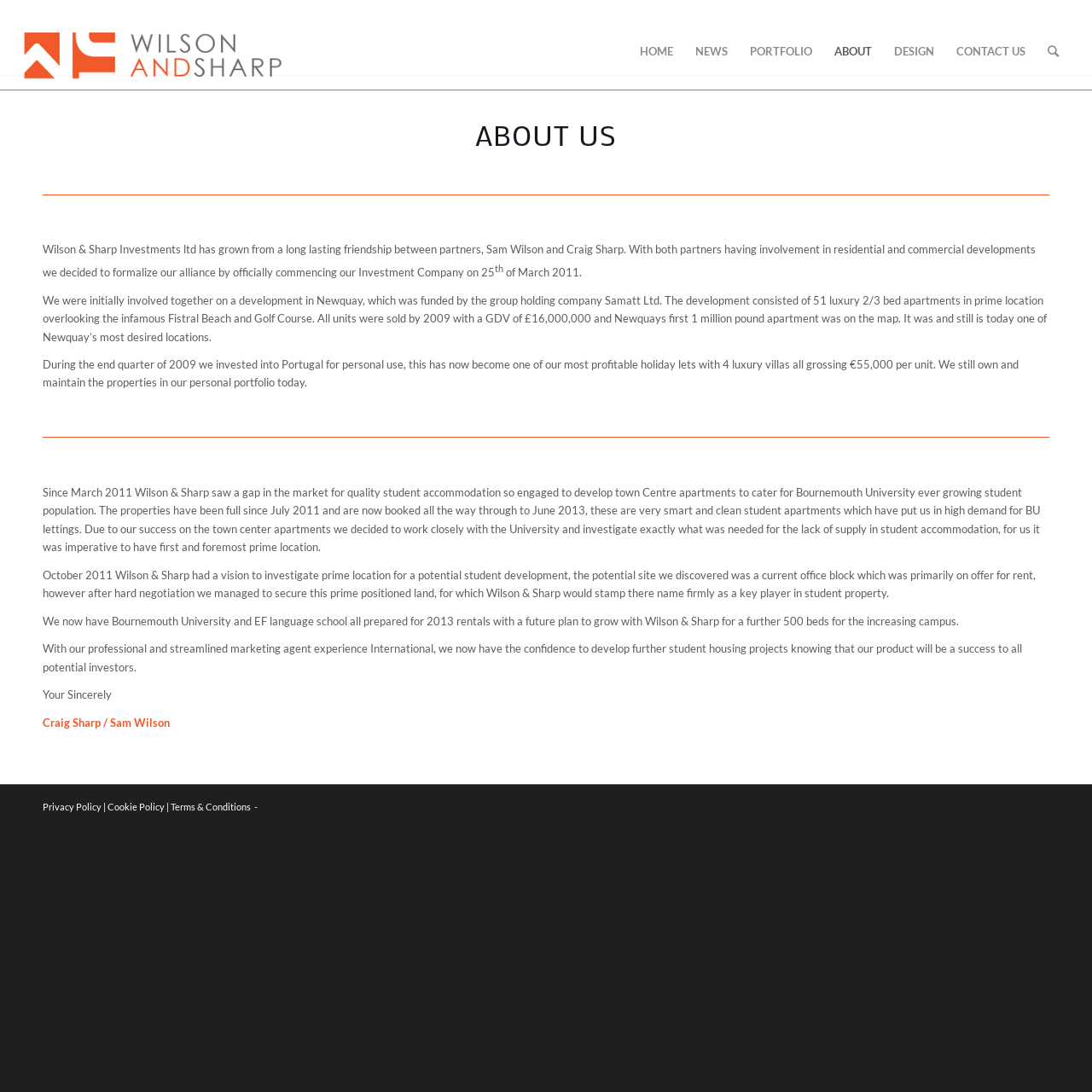Reply to the question with a single word or phrase:
Who are the partners of the company?

Sam Wilson and Craig Sharp